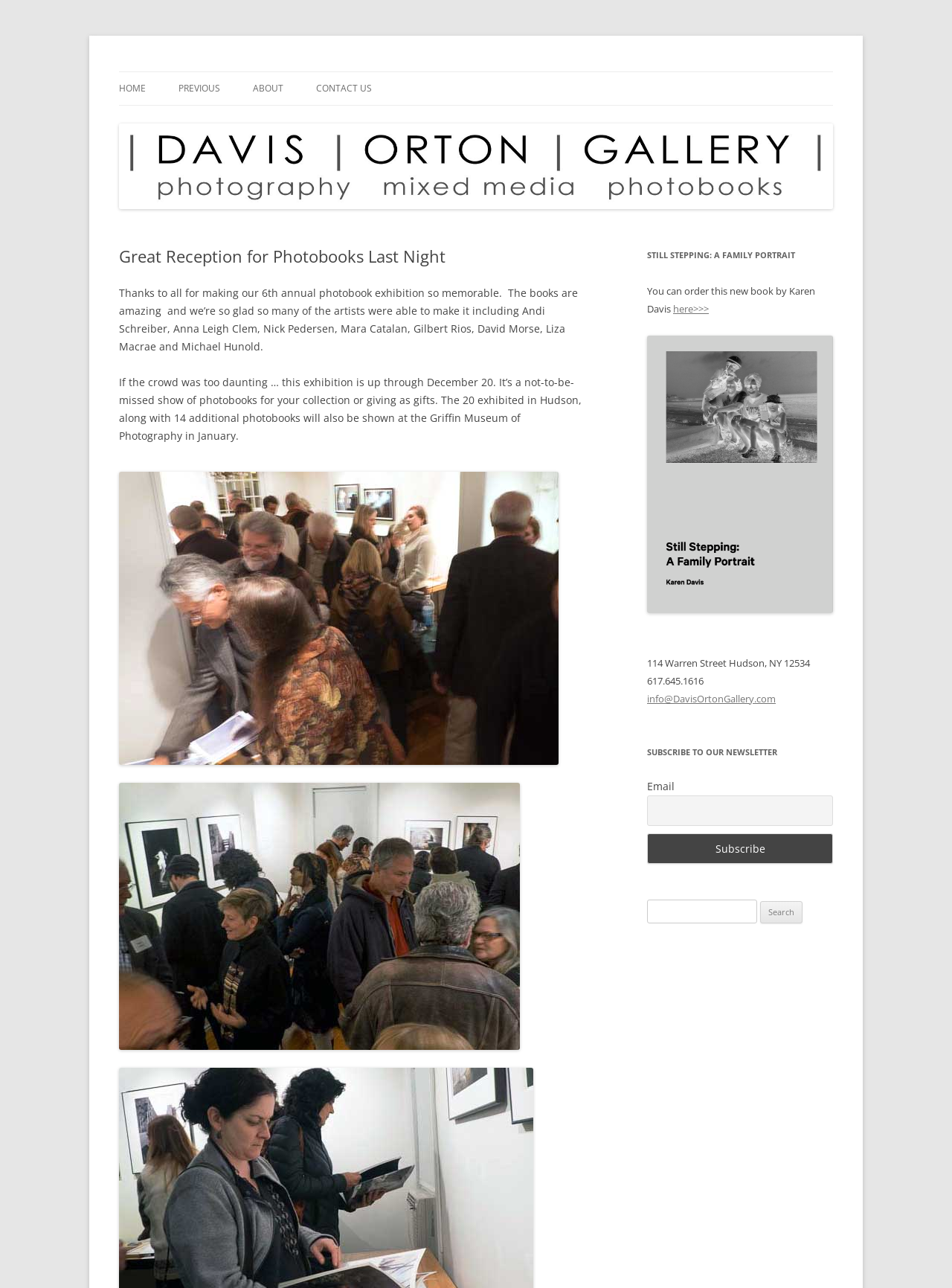Create a detailed summary of all the visual and textual information on the webpage.

The webpage is about the Davis Orton Gallery, which features contemporary photography, mixed media, and artist-published photobooks. At the top of the page, there is a heading with the gallery's name and a link to skip to the content. Below this, there are several links to navigate to different sections of the website, including "HOME", "PREVIOUS", and "2023 EXHIBITIONS", as well as links to exhibitions from previous years.

The main content of the page is about a recent photobook exhibition, with a heading "Great Reception for Photobooks Last Night". There is a paragraph of text thanking everyone who made the exhibition possible and mentioning some of the artists who attended. Below this, there is another paragraph describing the exhibition and encouraging visitors to see it before it closes on December 20.

There are two images on the page, both related to the photobook exhibition. One is a photo of people at the reception, and the other is a photo of a photobook.

On the right side of the page, there is a complementary section with a heading "STILL STEPPING: A FAMILY PORTRAIT". This section has a link to order a book by Karen Davis and some contact information for the gallery. There is also a section to subscribe to the gallery's newsletter, with a textbox to enter an email address and a "Subscribe" button. Finally, there is a search function at the bottom of the page.